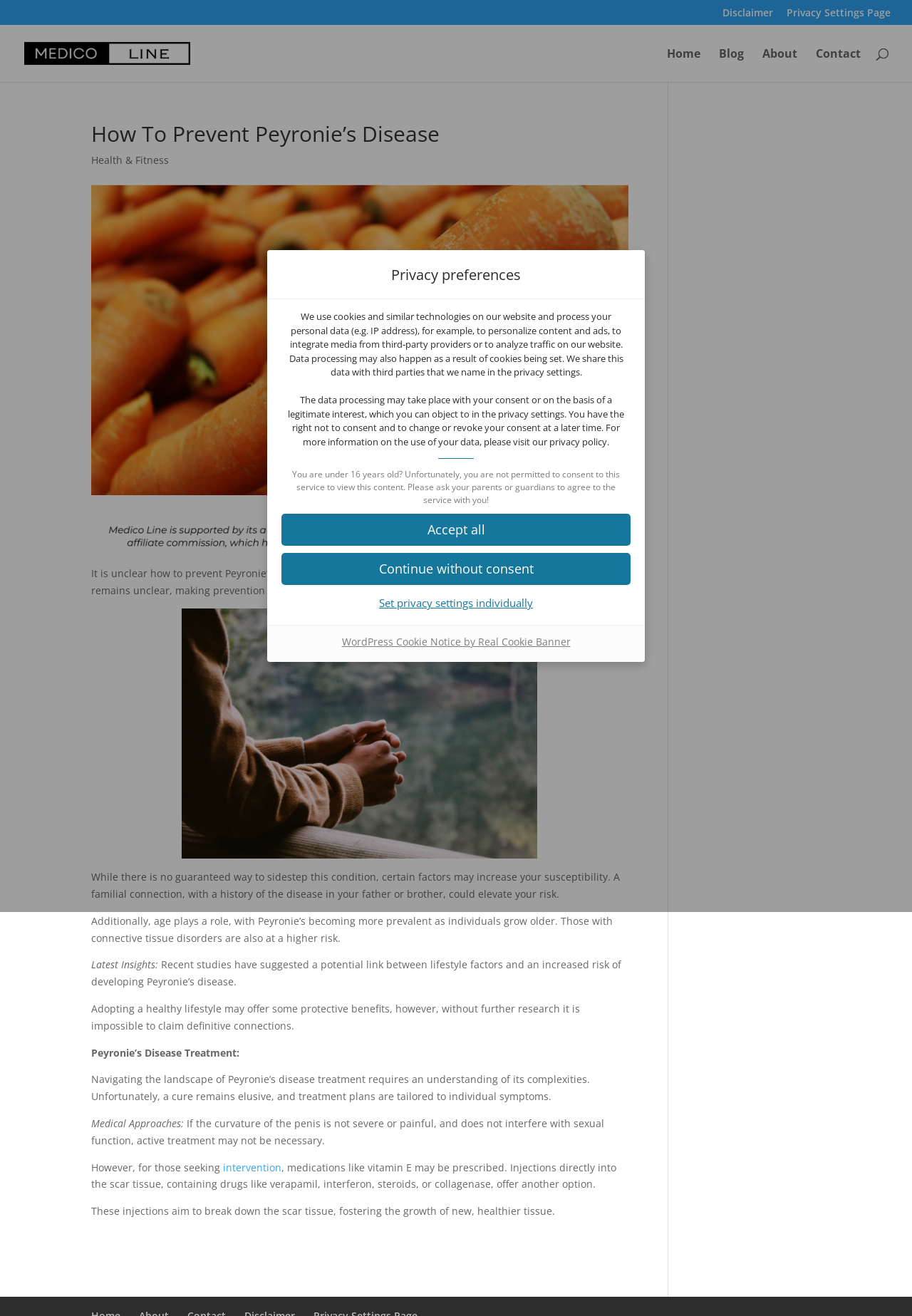Using the element description: "About", determine the bounding box coordinates for the specified UI element. The coordinates should be four float numbers between 0 and 1, [left, top, right, bottom].

[0.836, 0.037, 0.874, 0.062]